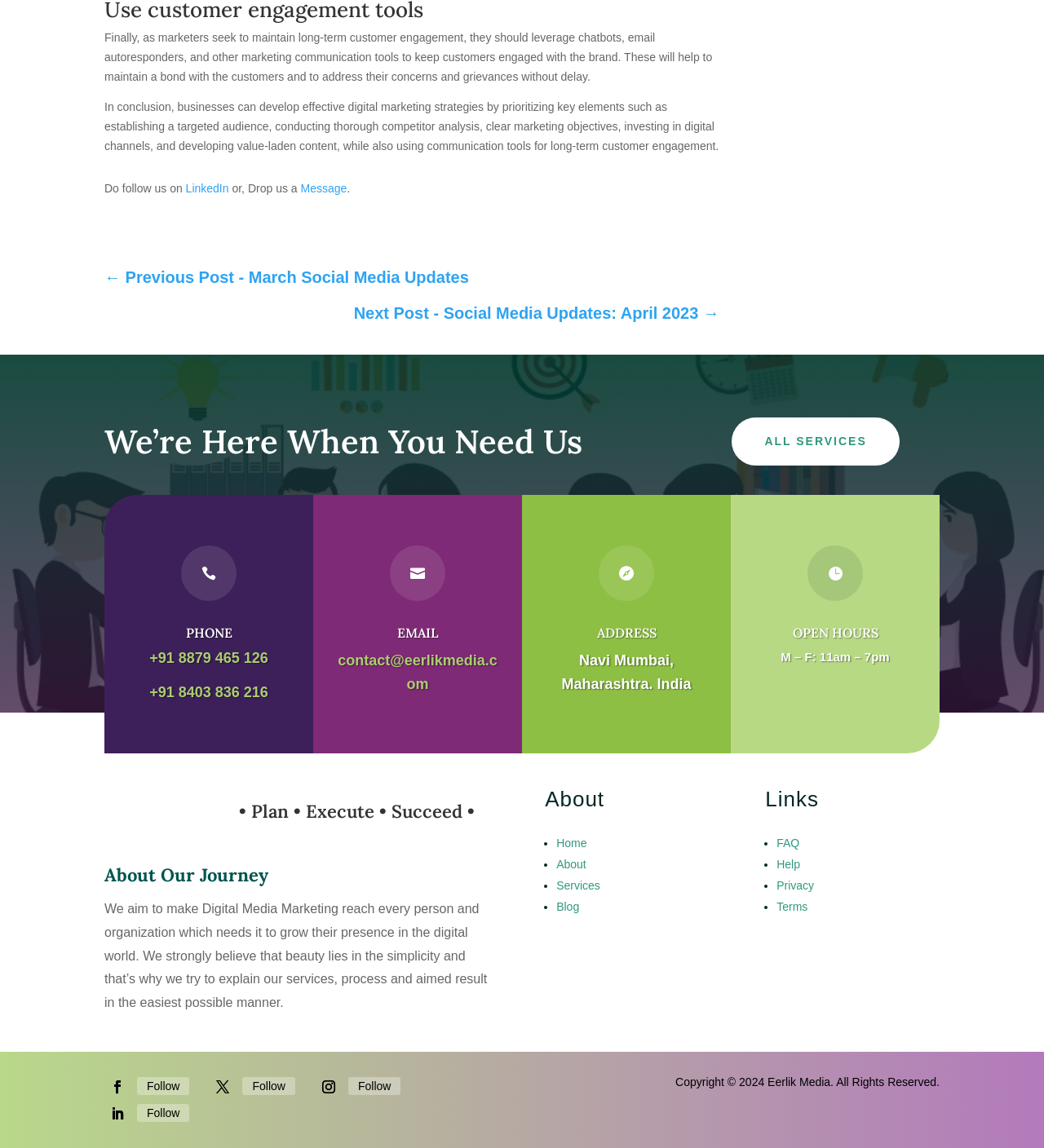Identify the bounding box coordinates of the region that needs to be clicked to carry out this instruction: "Contact us via phone". Provide these coordinates as four float numbers ranging from 0 to 1, i.e., [left, top, right, bottom].

[0.143, 0.566, 0.257, 0.581]